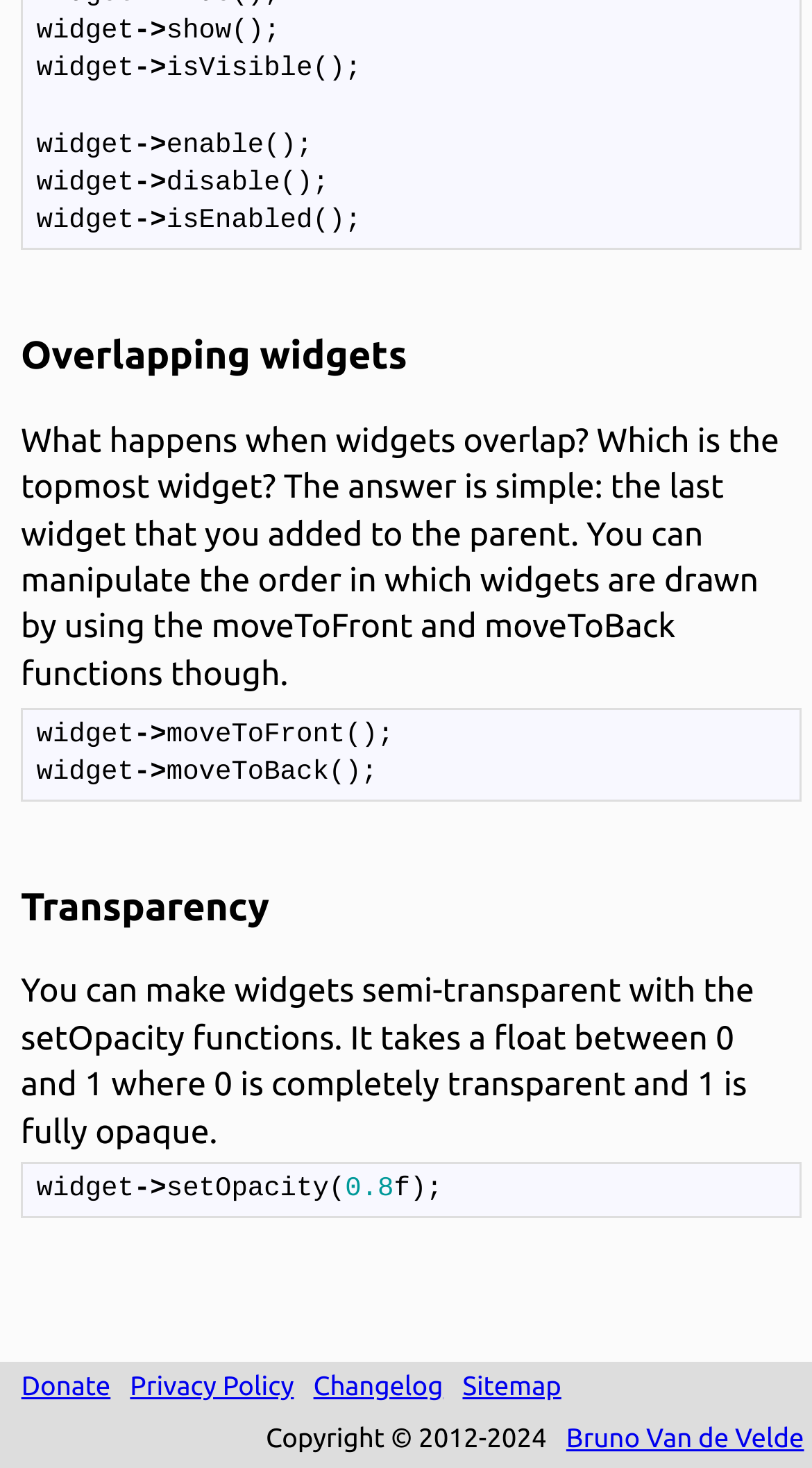Please respond to the question using a single word or phrase:
How can you manipulate the order of widgets?

Using moveToFront and moveToBack functions